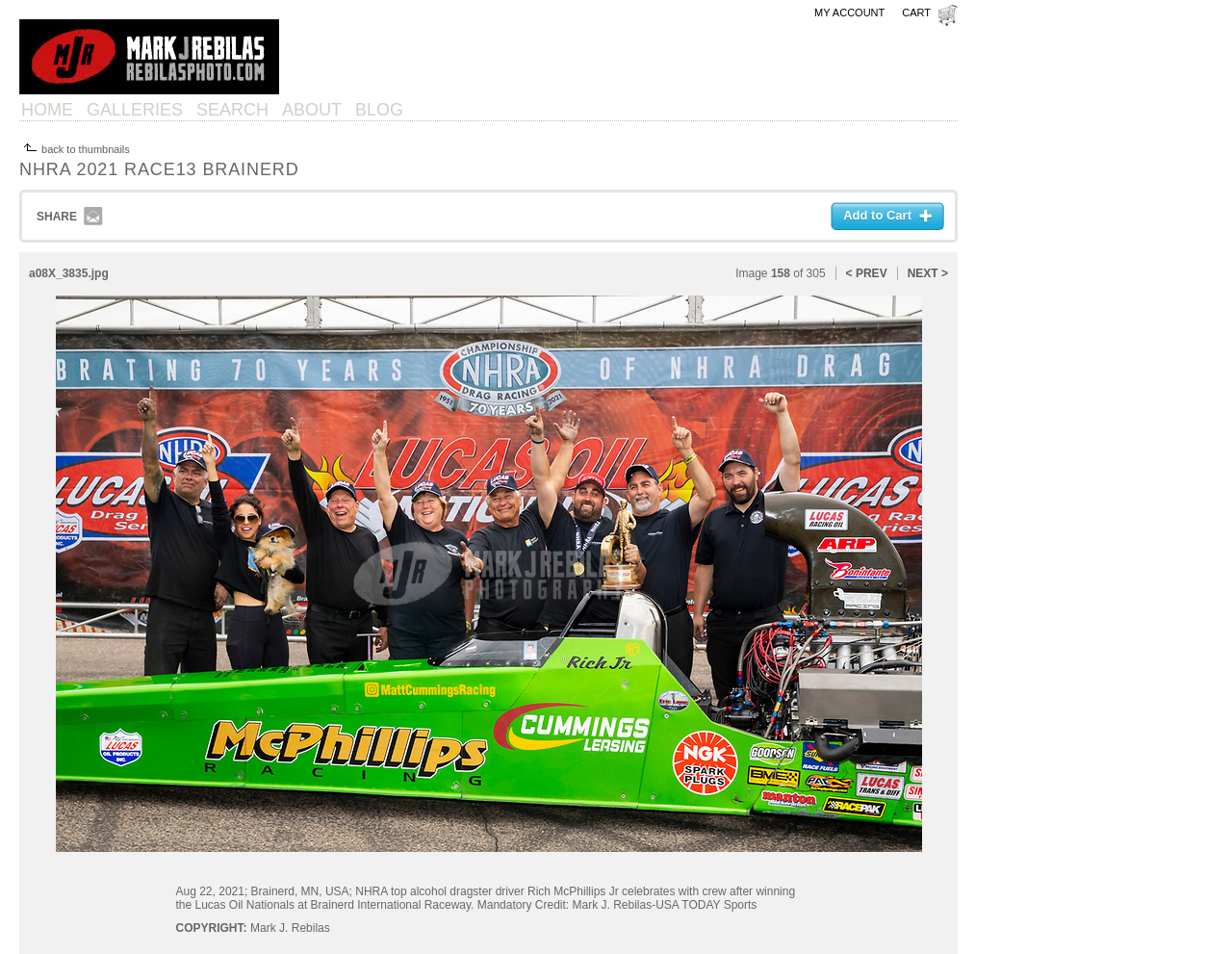Please determine the bounding box coordinates of the clickable area required to carry out the following instruction: "go to home page". The coordinates must be four float numbers between 0 and 1, represented as [left, top, right, bottom].

[0.016, 0.103, 0.061, 0.127]